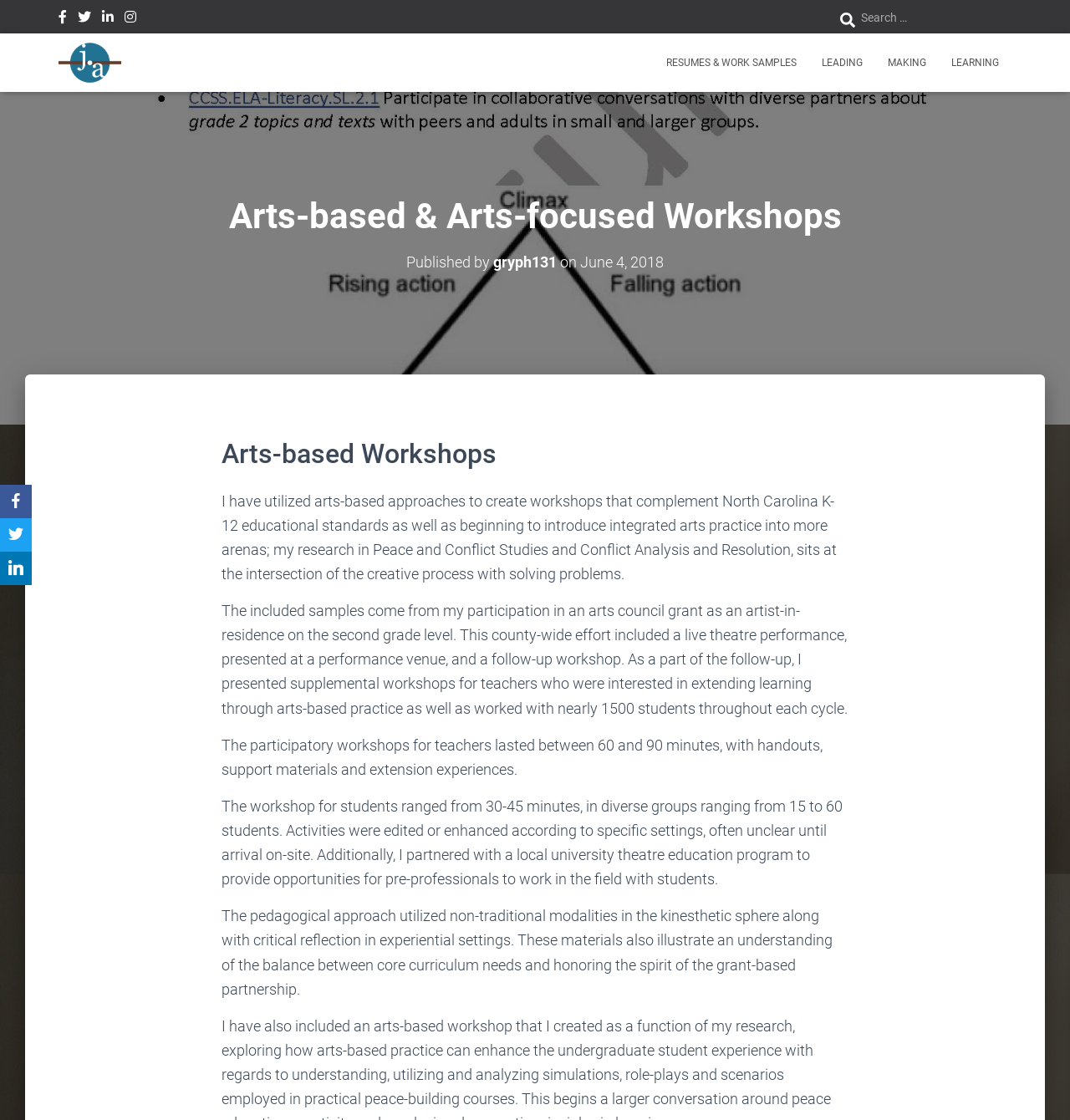Please find the bounding box coordinates of the section that needs to be clicked to achieve this instruction: "Read about the website".

None